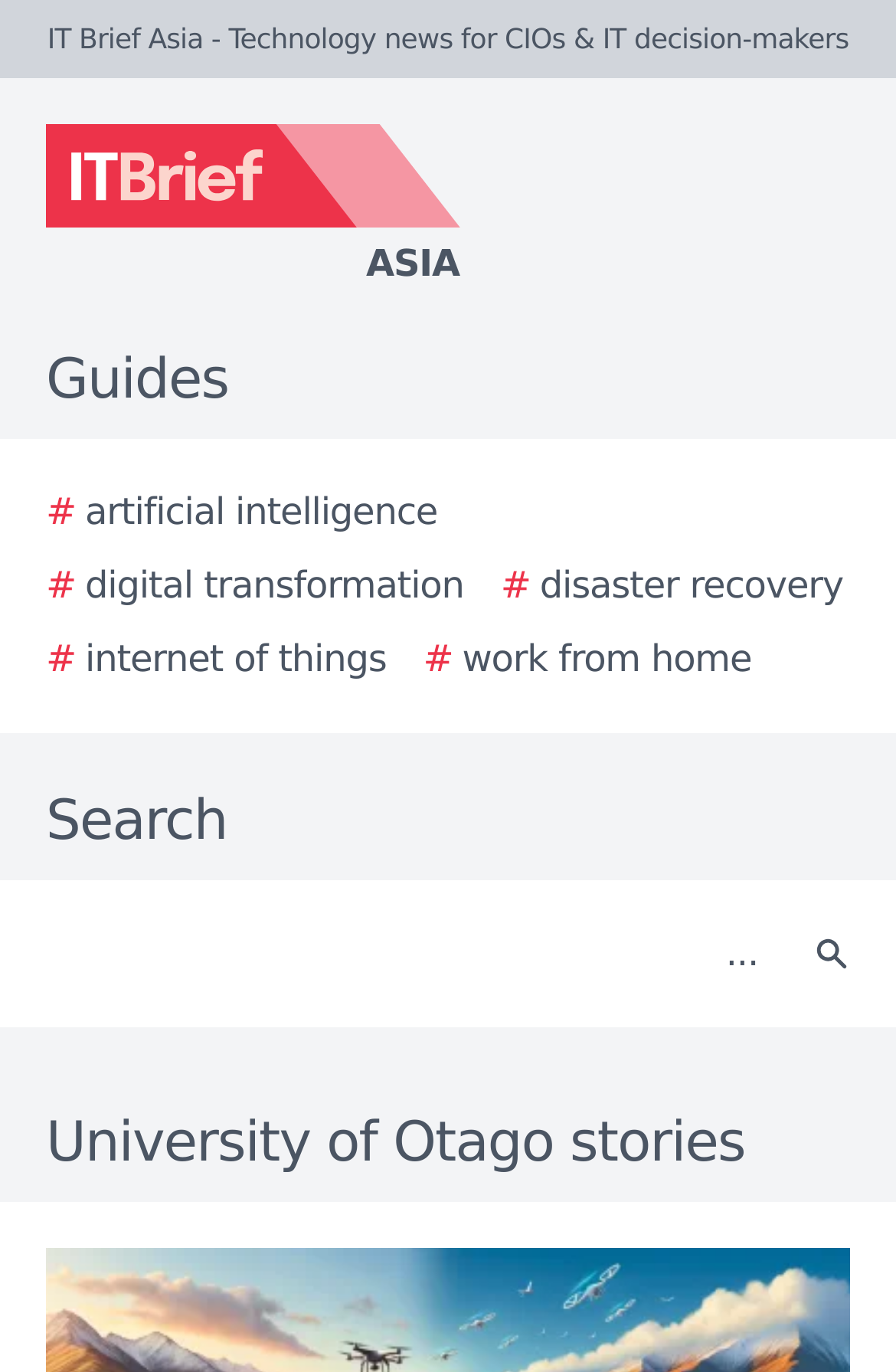Locate the bounding box coordinates of the item that should be clicked to fulfill the instruction: "Click the digital transformation link".

[0.051, 0.407, 0.518, 0.447]